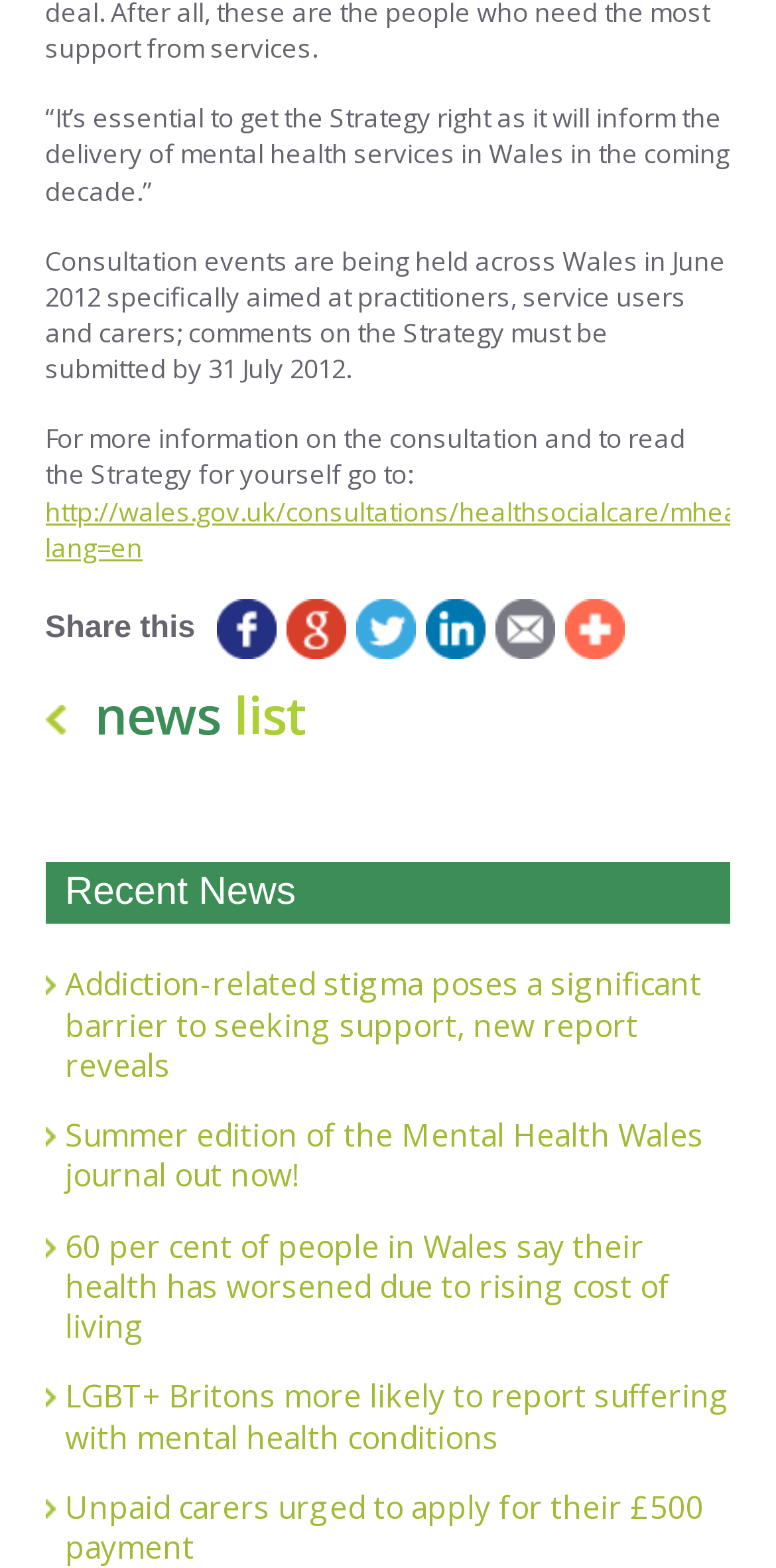Locate the bounding box coordinates of the element that should be clicked to fulfill the instruction: "Read the news about addiction-related stigma".

[0.084, 0.615, 0.942, 0.692]